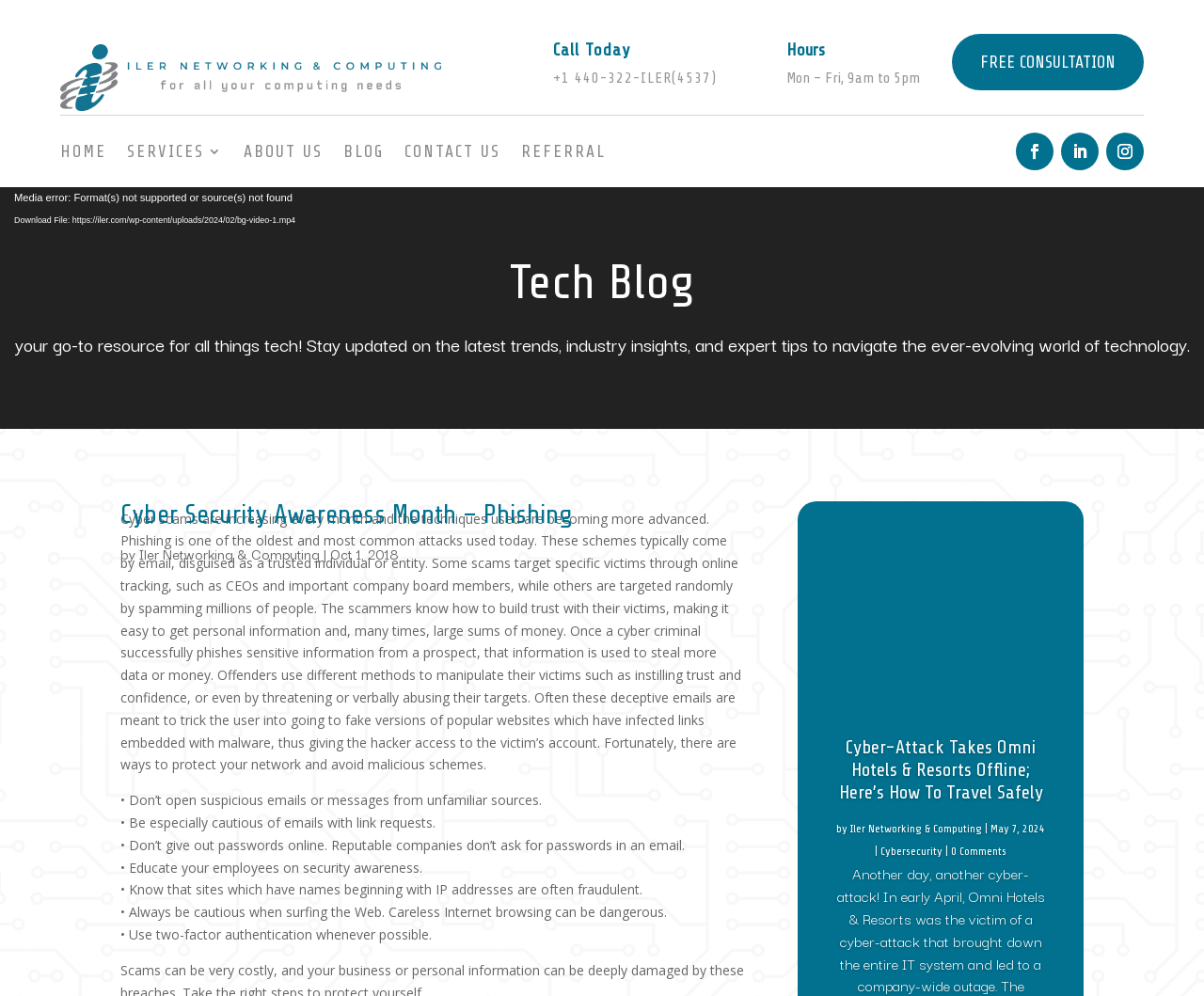Locate the bounding box coordinates of the element you need to click to accomplish the task described by this instruction: "Click the 'HOME' link".

[0.05, 0.116, 0.088, 0.188]